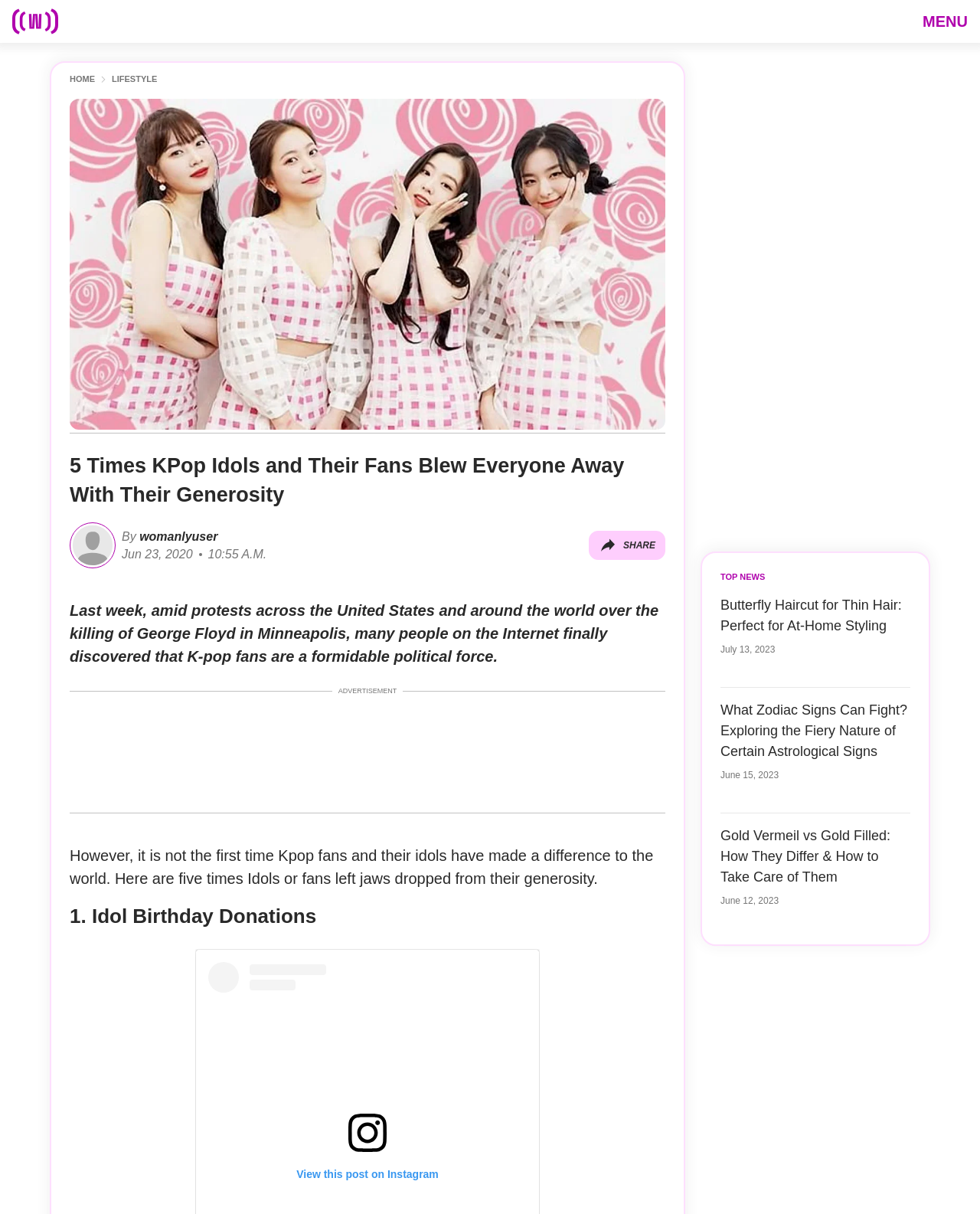Could you please study the image and provide a detailed answer to the question:
What is the date of the article?

The date of the article is mentioned below the author's username, which is 'Jun 23, 2020'.